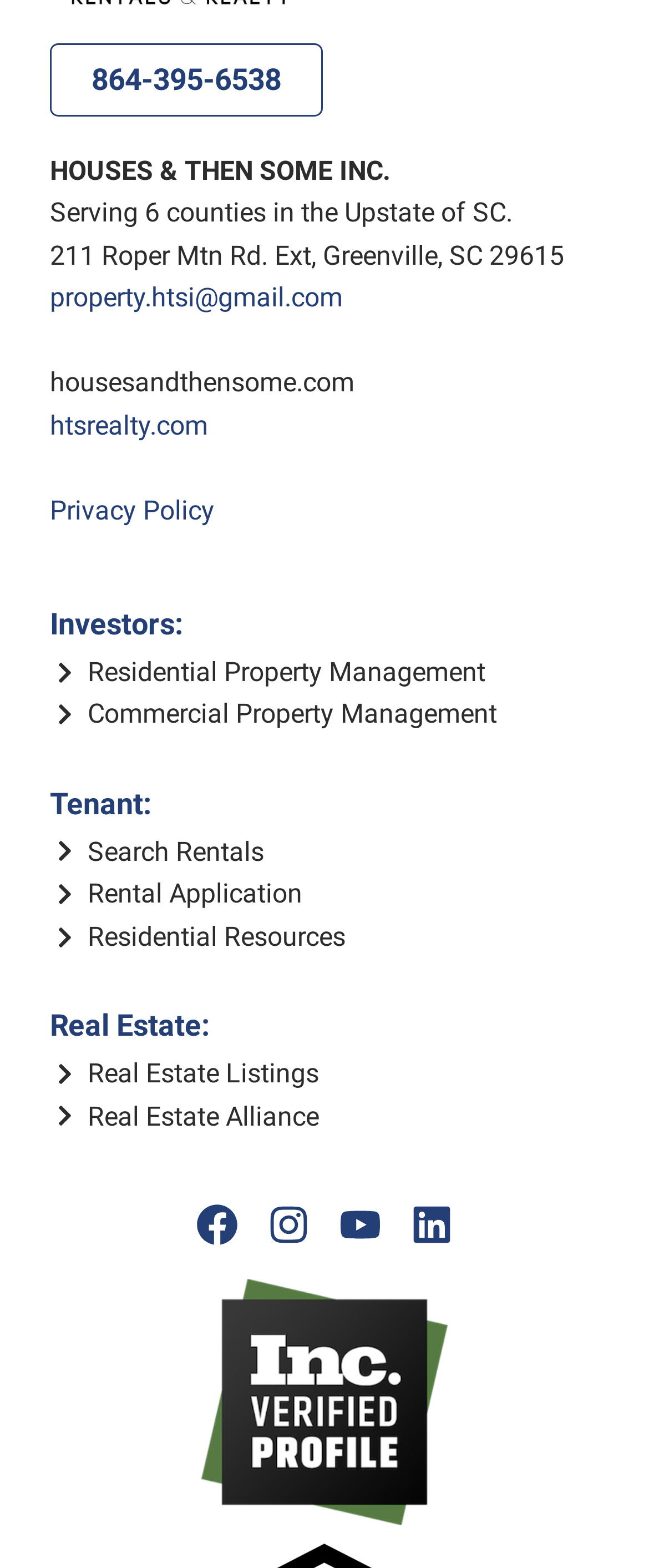Please specify the bounding box coordinates of the region to click in order to perform the following instruction: "Search for rentals".

[0.077, 0.53, 0.923, 0.557]